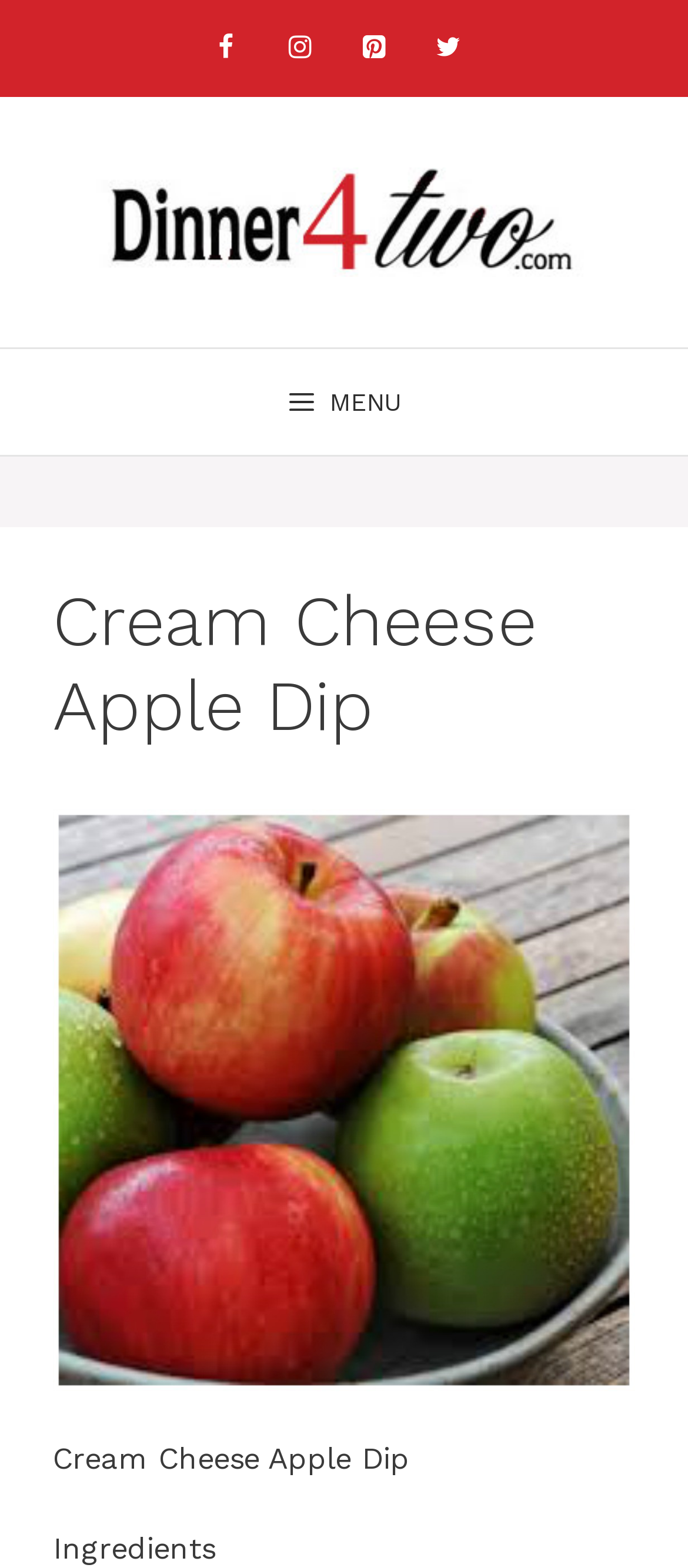Answer the question briefly using a single word or phrase: 
What is the main topic of the webpage?

Cream Cheese Apple Dip